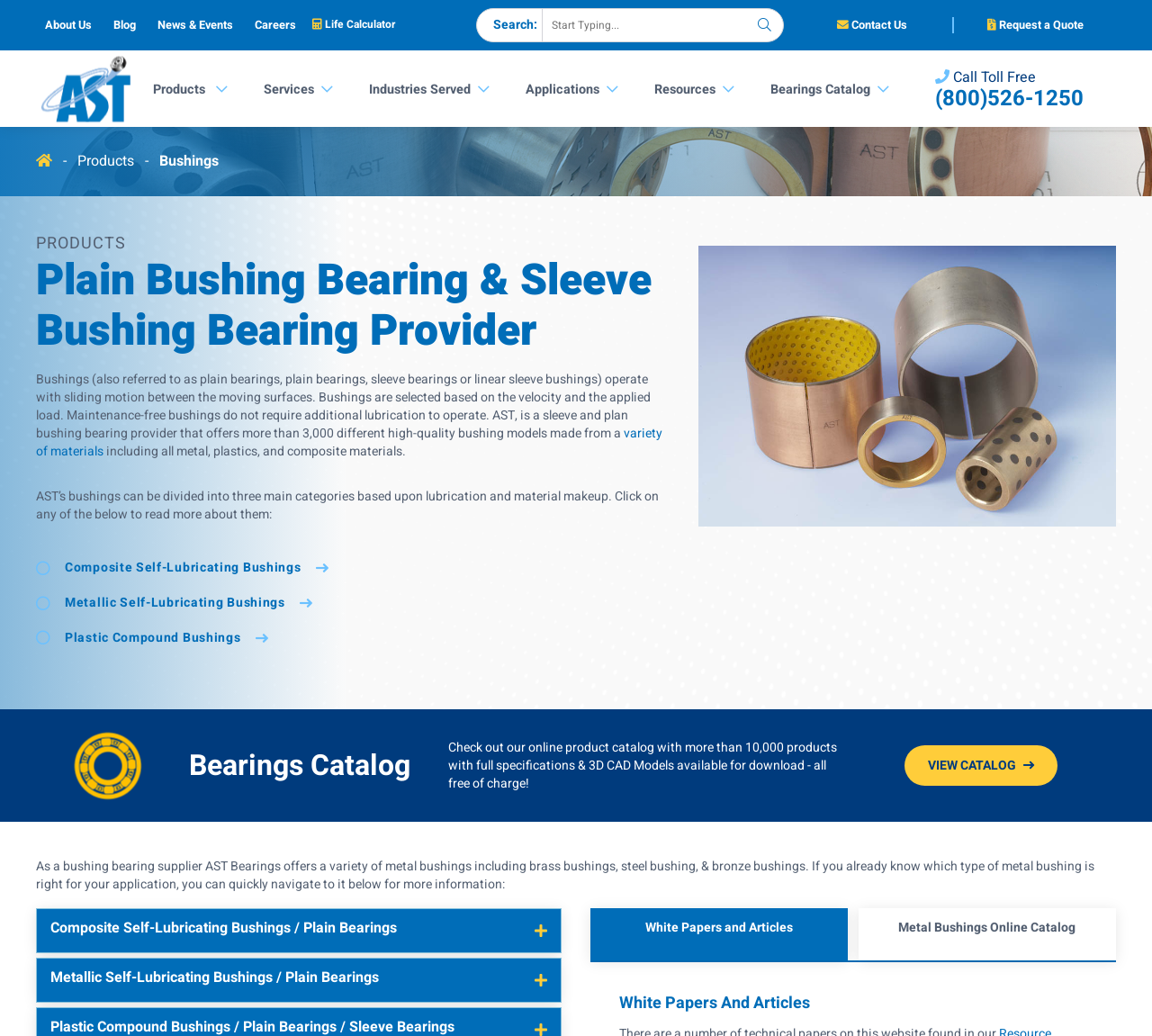Please locate the bounding box coordinates of the element that should be clicked to achieve the given instruction: "View bearings catalog".

[0.653, 0.06, 0.788, 0.113]